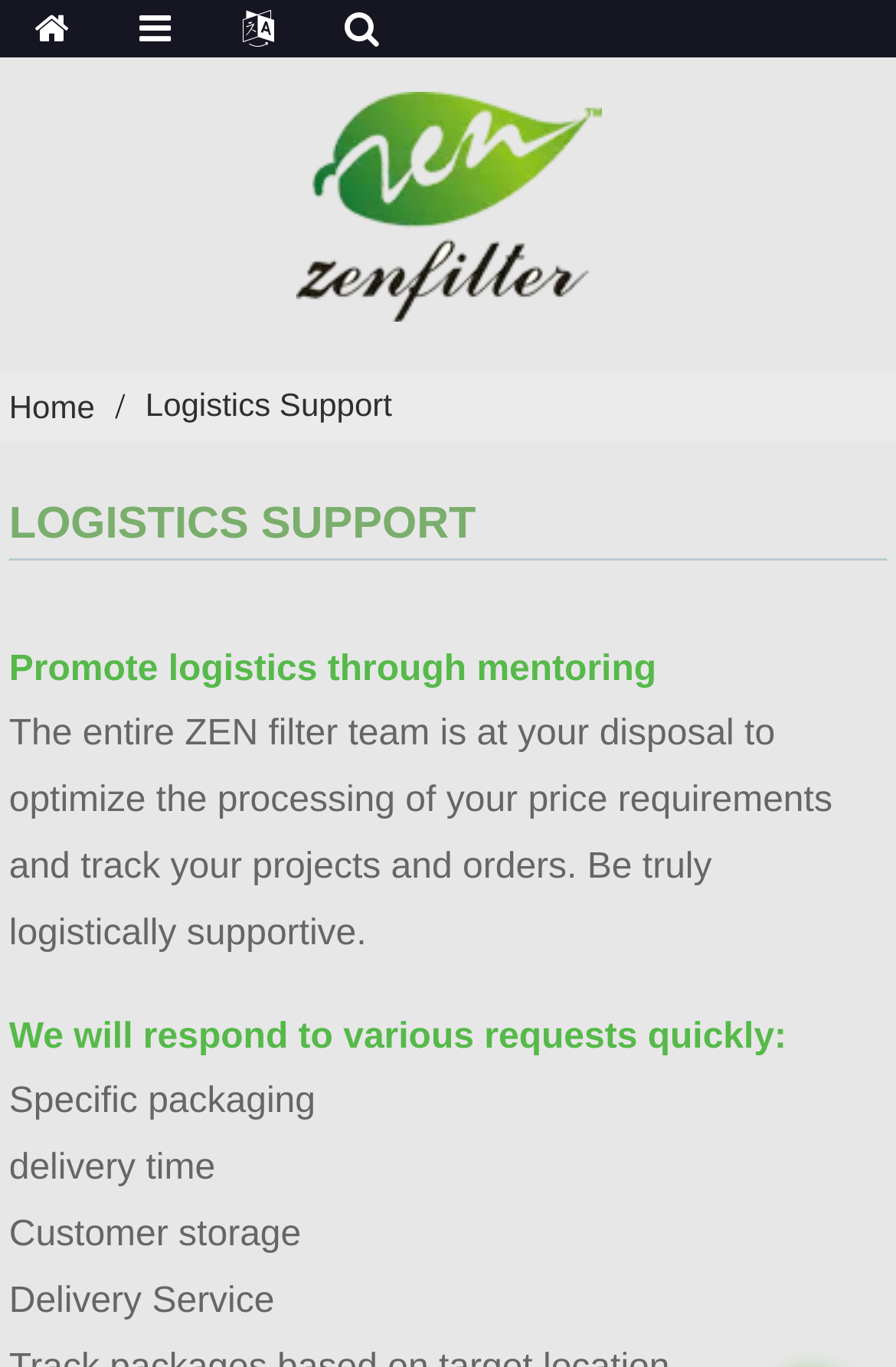Answer this question using a single word or a brief phrase:
Is there a logo on the webpage?

Yes